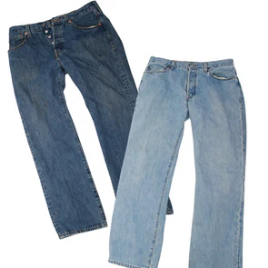What is the purpose of this image?
Using the details from the image, give an elaborate explanation to answer the question.

The image is part of a product listing, drawing attention to the quality and design of these beloved denim styles, which implies that the purpose of the image is to showcase the product for potential customers.